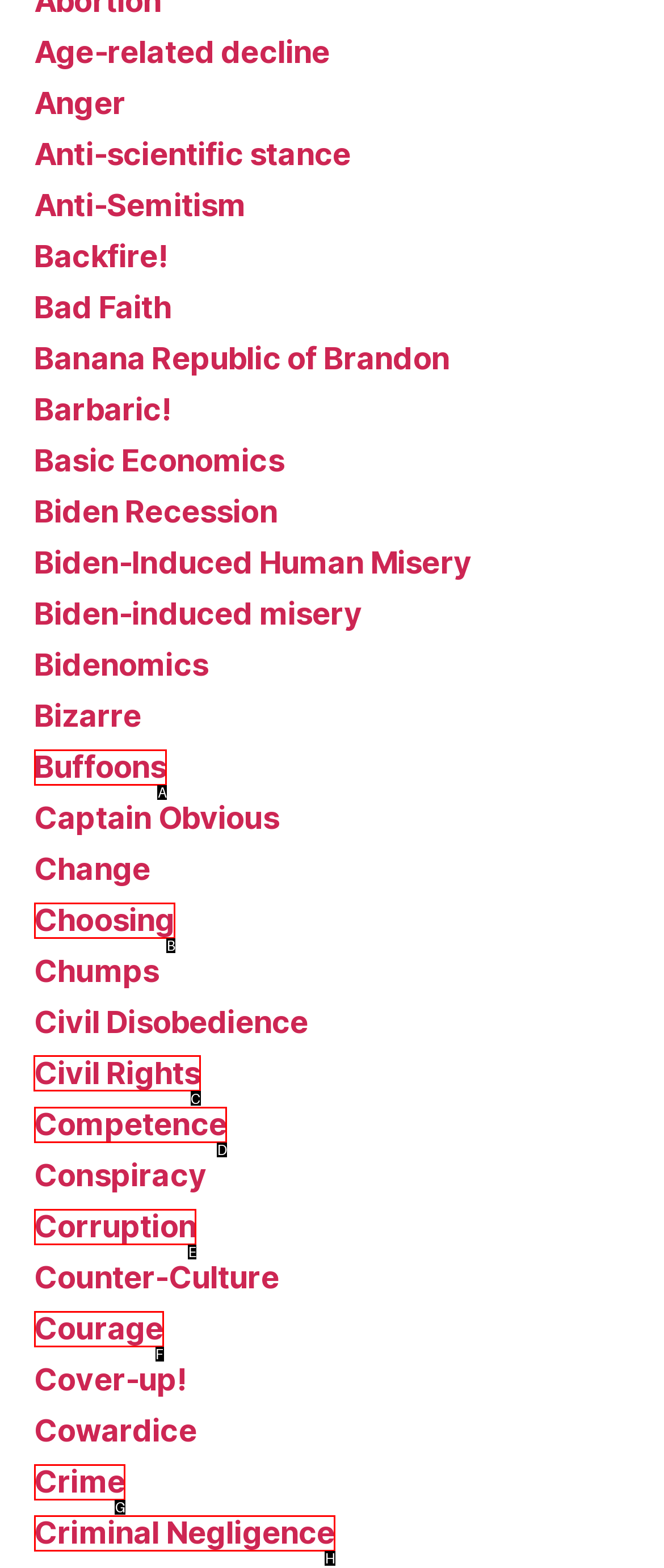Which HTML element should be clicked to complete the following task: Explore 'Civil Rights'?
Answer with the letter corresponding to the correct choice.

C